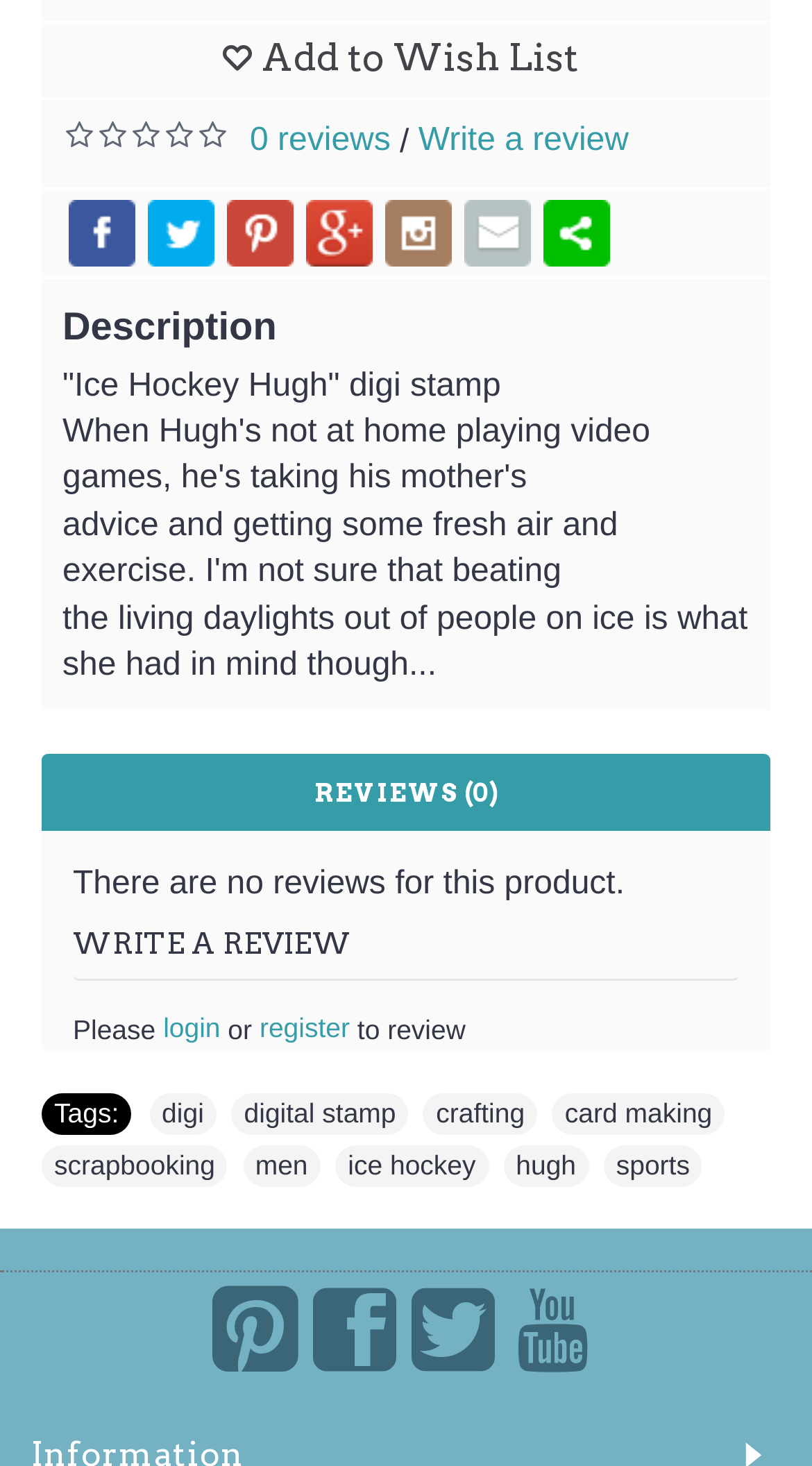Locate the bounding box coordinates of the element to click to perform the following action: 'Click the course schedule heading'. The coordinates should be given as four float values between 0 and 1, in the form of [left, top, right, bottom].

None